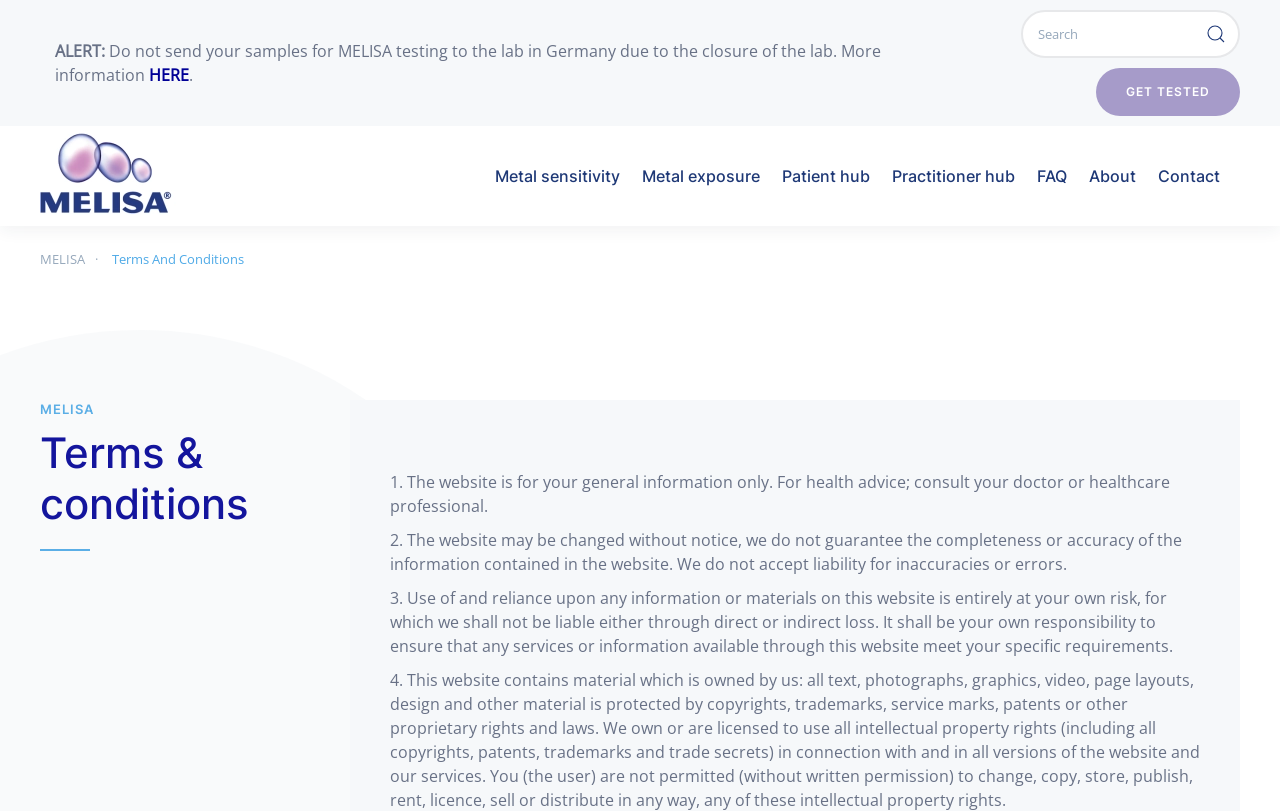Provide a one-word or short-phrase answer to the question:
What is the purpose of the MELISA test?

Diagnose metal hypersensitivity